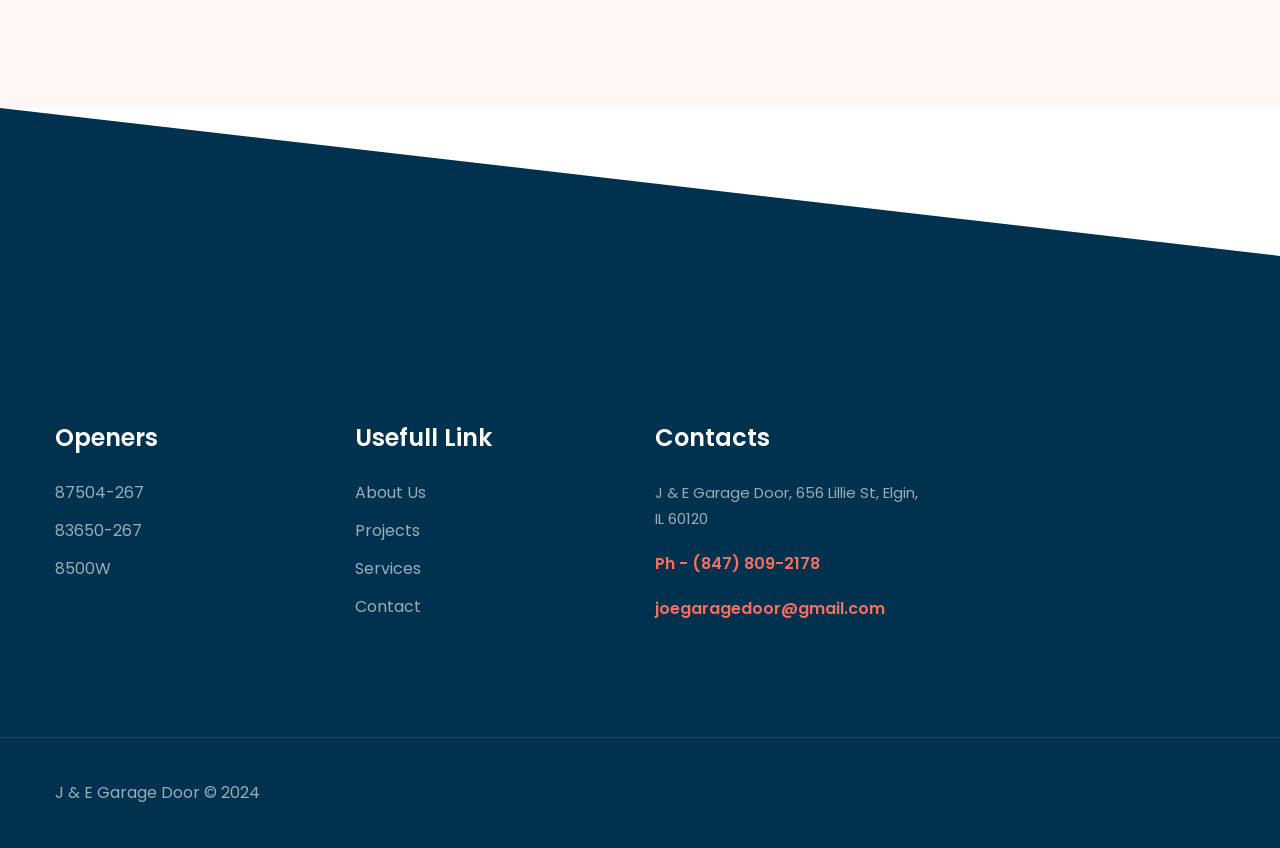Observe the image and answer the following question in detail: What is the name of the garage door company?

The name of the garage door company can be found in the contact information section, where it is written as 'J & E Garage Door, 656 Lillie St, Elgin, IL 60120'.